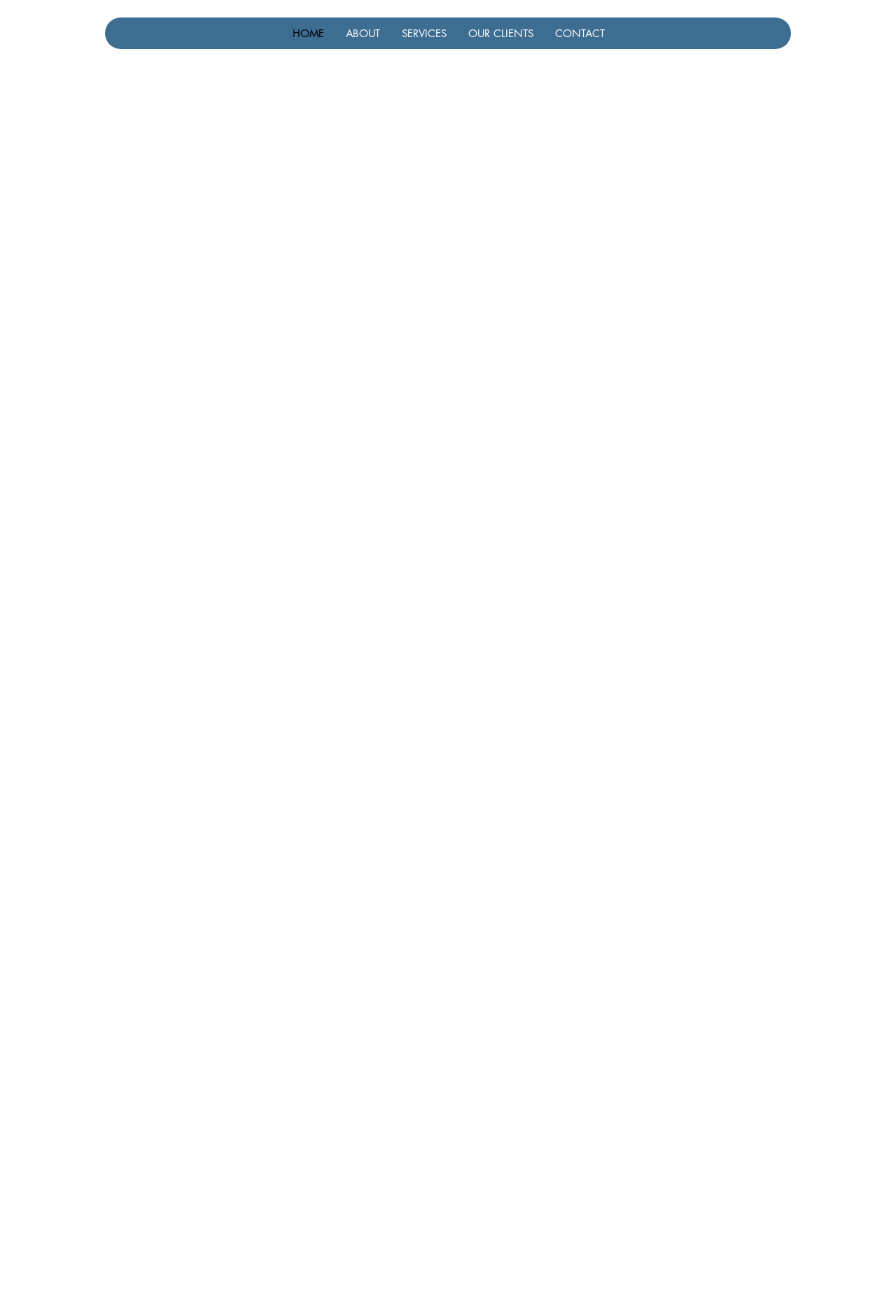Locate the bounding box of the UI element based on this description: "OUR CLIENTS". Provide four float numbers between 0 and 1 as [left, top, right, bottom].

[0.51, 0.013, 0.607, 0.037]